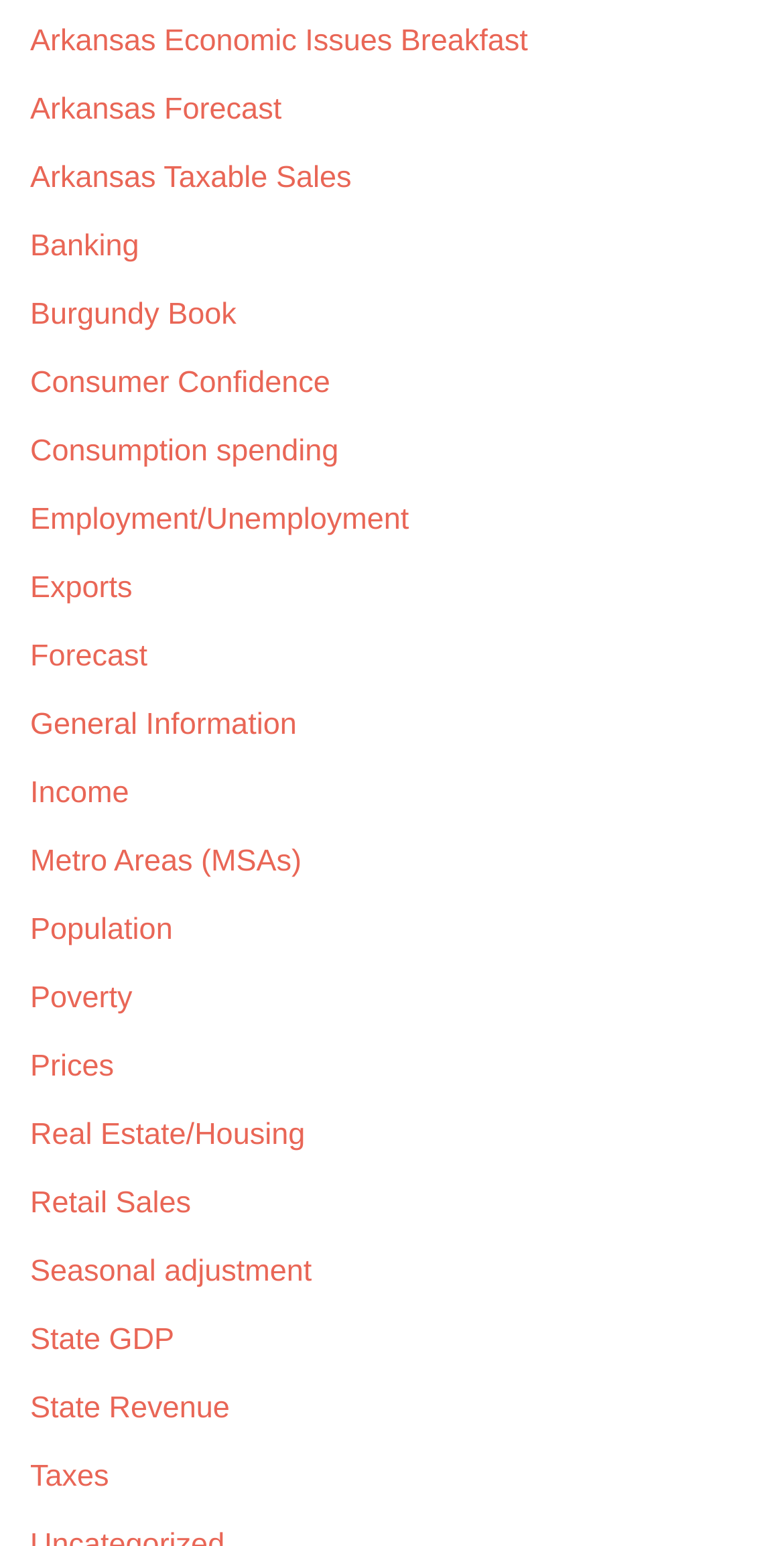Are there any links related to housing?
Carefully analyze the image and provide a thorough answer to the question.

After examining the links, I found a link related to housing, which is 'Real Estate/Housing'.